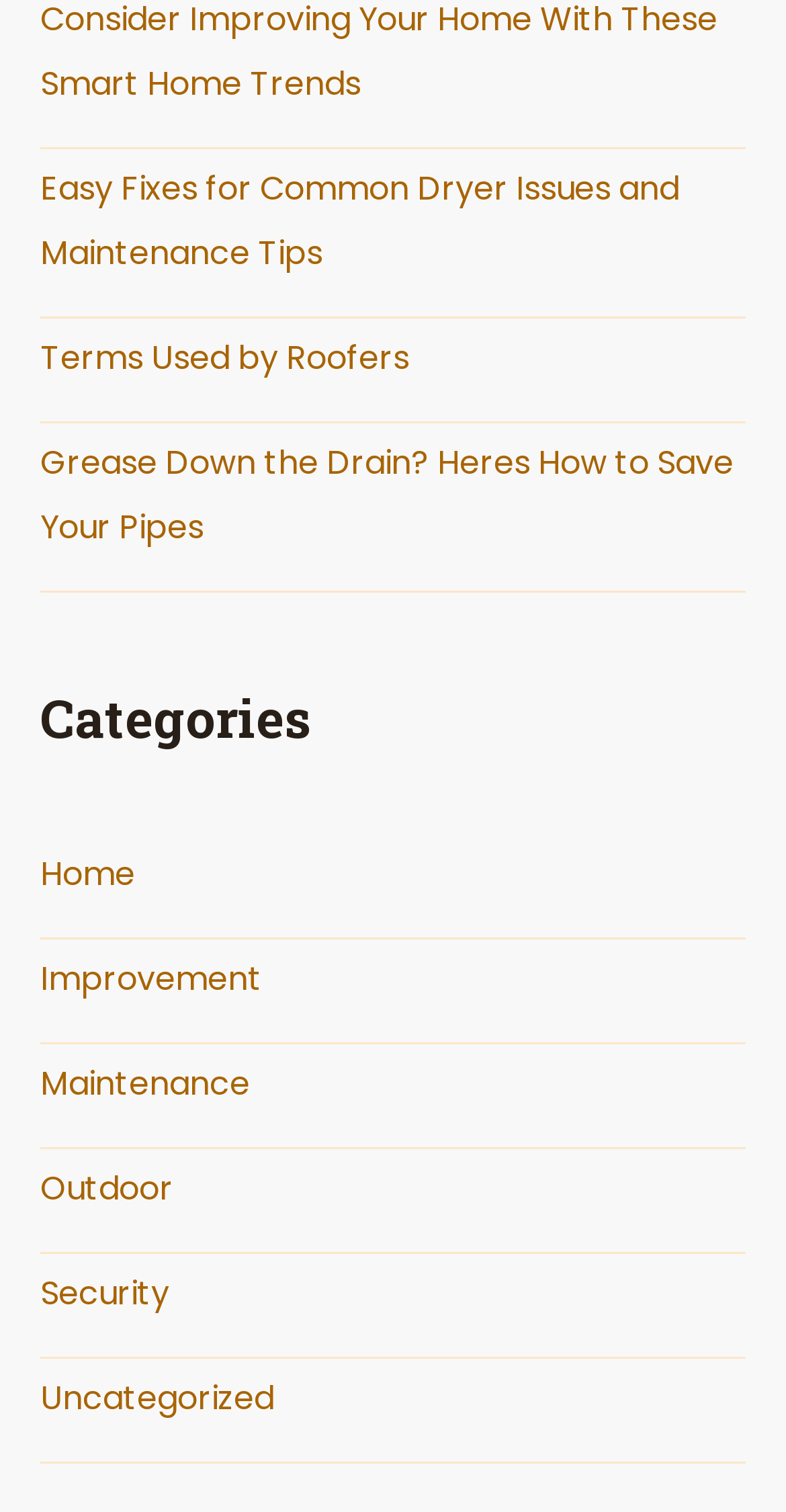How many links are listed above the 'Categories' section?
Answer the question with just one word or phrase using the image.

3